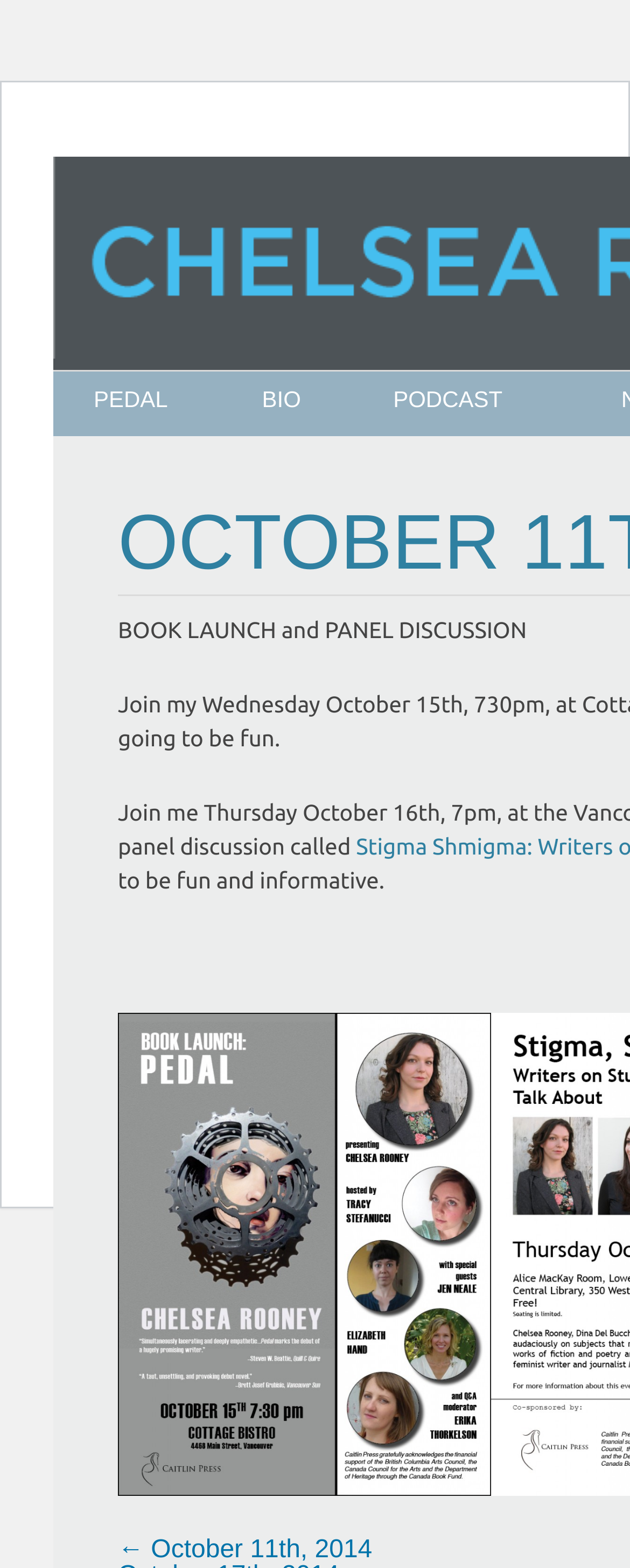Please respond to the question with a concise word or phrase:
What is the title of the event?

BOOK LAUNCH and PANEL DISCUSSION